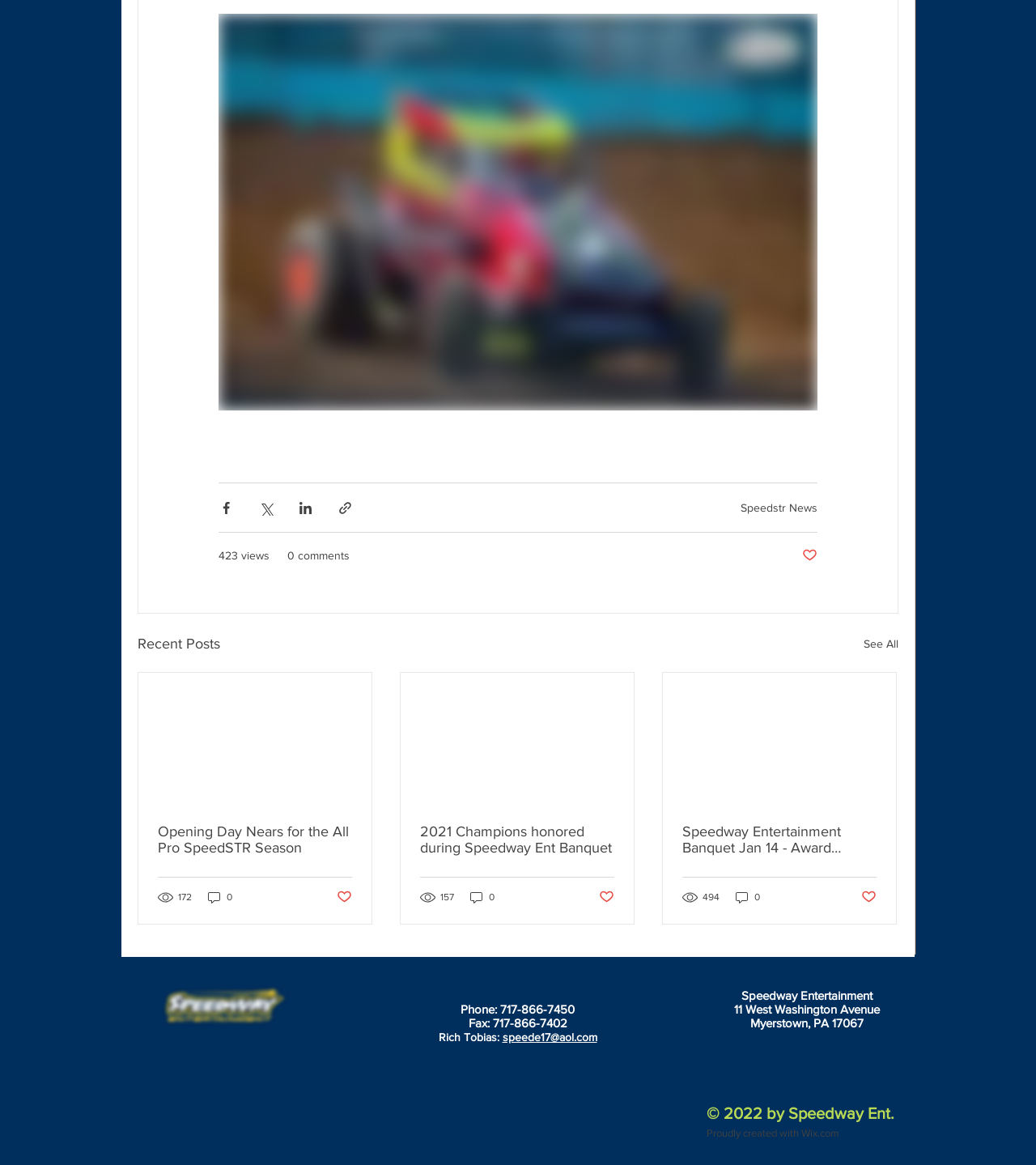Please identify the bounding box coordinates of where to click in order to follow the instruction: "Contact via email".

[0.485, 0.885, 0.576, 0.896]